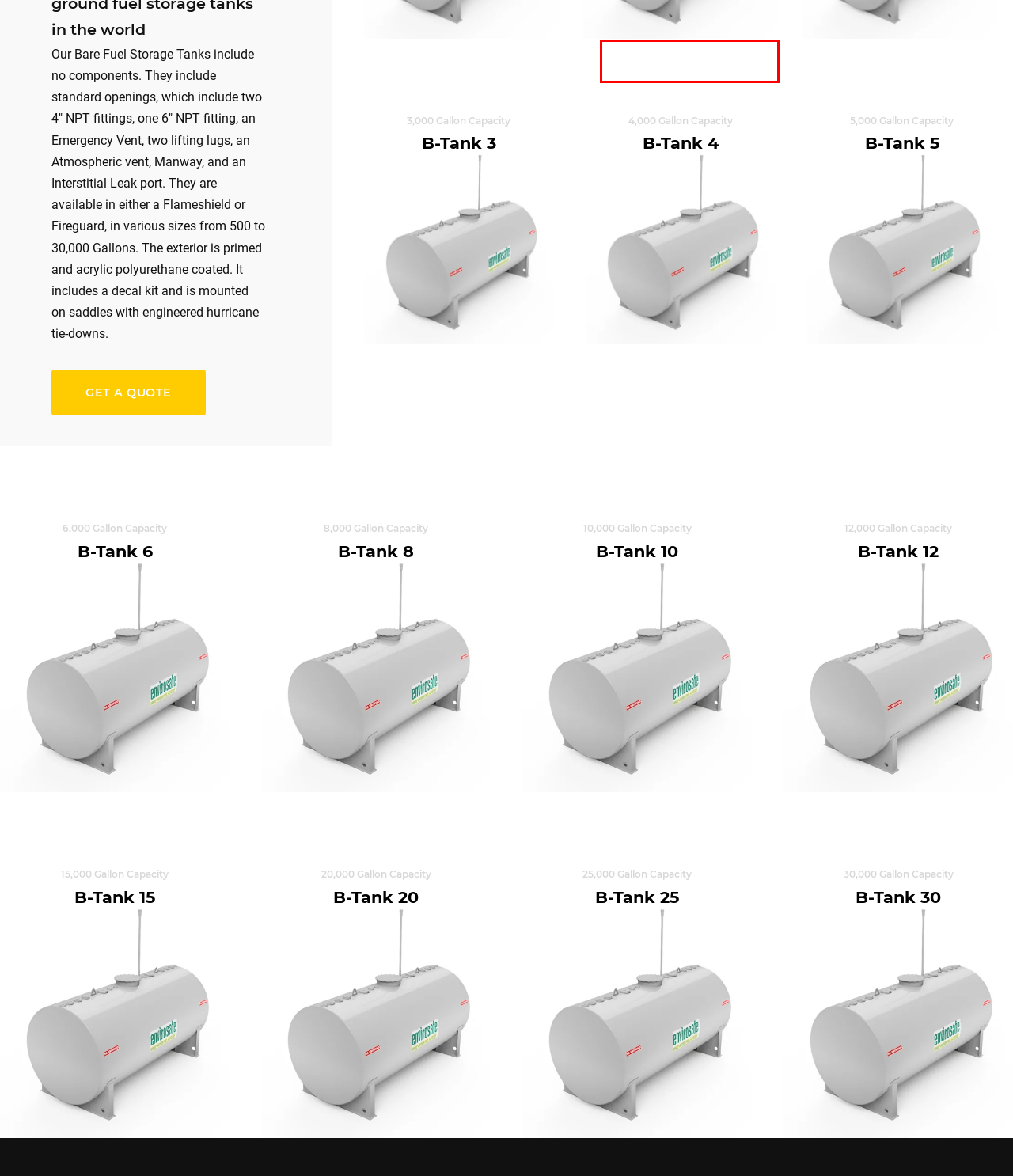Evaluate the webpage screenshot and identify the element within the red bounding box. Select the webpage description that best fits the new webpage after clicking the highlighted element. Here are the candidates:
A. 25,000 Gallon Above Ground Fuel Tank | Bare Tank
B. Equipment Rental: E-Cube
C. Mobile Fuel Storage Tank: Why Choose For Your Construction Site
D. 4,000 Gallon Above Ground Fuel Tank | Bare Tank
E. Marina Fuel Storage Tanks
F. 15,000 Gallon Above Ground Fuel Tank | Bare Tank
G. Oil and Gas Industry
H. 20,000 Gallon Above Ground Fuel Tank | Bare Tank

E